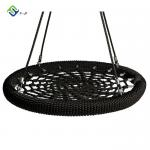Elaborate on all the key elements and details present in the image.

The image showcases a round outdoor swing, designed with a sturdy black netting structure. This swing, identified as a "Cheap Outdoor Playground Net Swing," emphasizes safe and enjoyable play for children. The netted design allows for a spacious seating area, enhancing comfort and stability, while the thick ropes ensure secure hanging. Ideal for playgrounds and gardens, this swing caters to various age groups, promoting active play and relaxation in outdoor settings. Its robust construction aims to withstand weather elements and provide lasting use. Perfect for both individual and group play, this swing is an excellent addition to any outdoor leisure space.